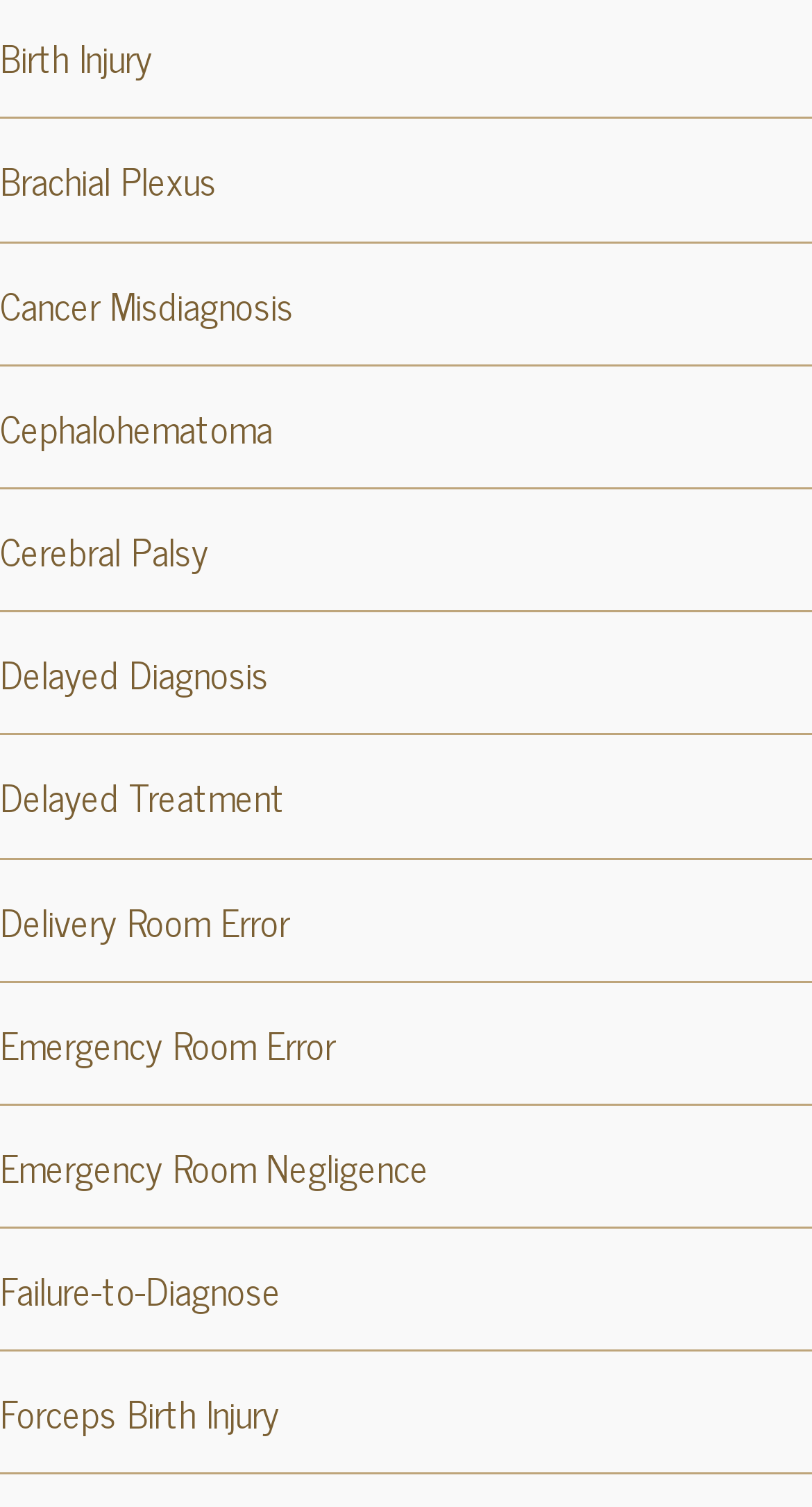What is the first medical condition listed?
Examine the image and give a concise answer in one word or a short phrase.

Birth Injury